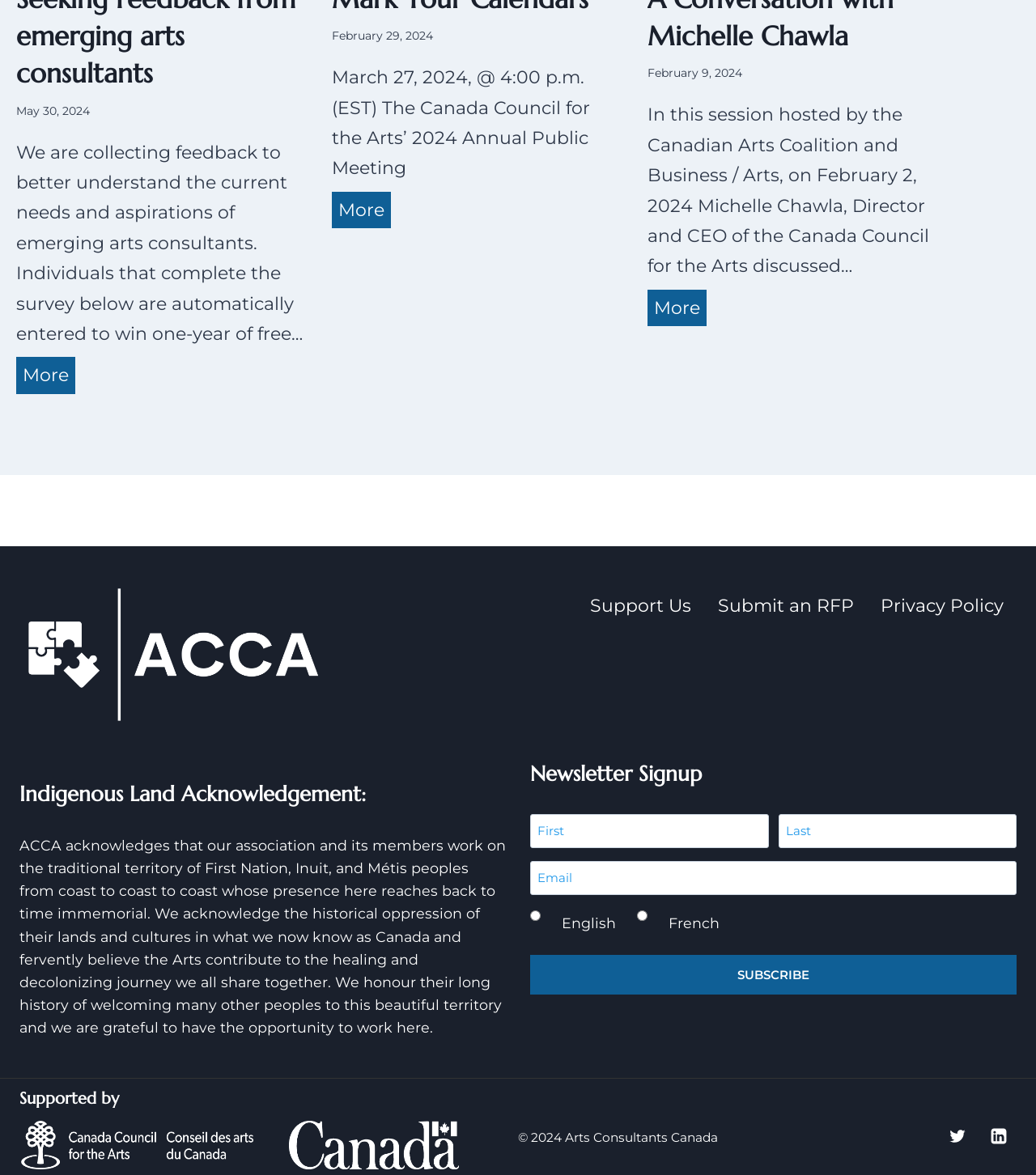Show the bounding box coordinates of the region that should be clicked to follow the instruction: "Click the 'More Seeking Feedback from emerging arts consultants' link."

[0.016, 0.304, 0.073, 0.335]